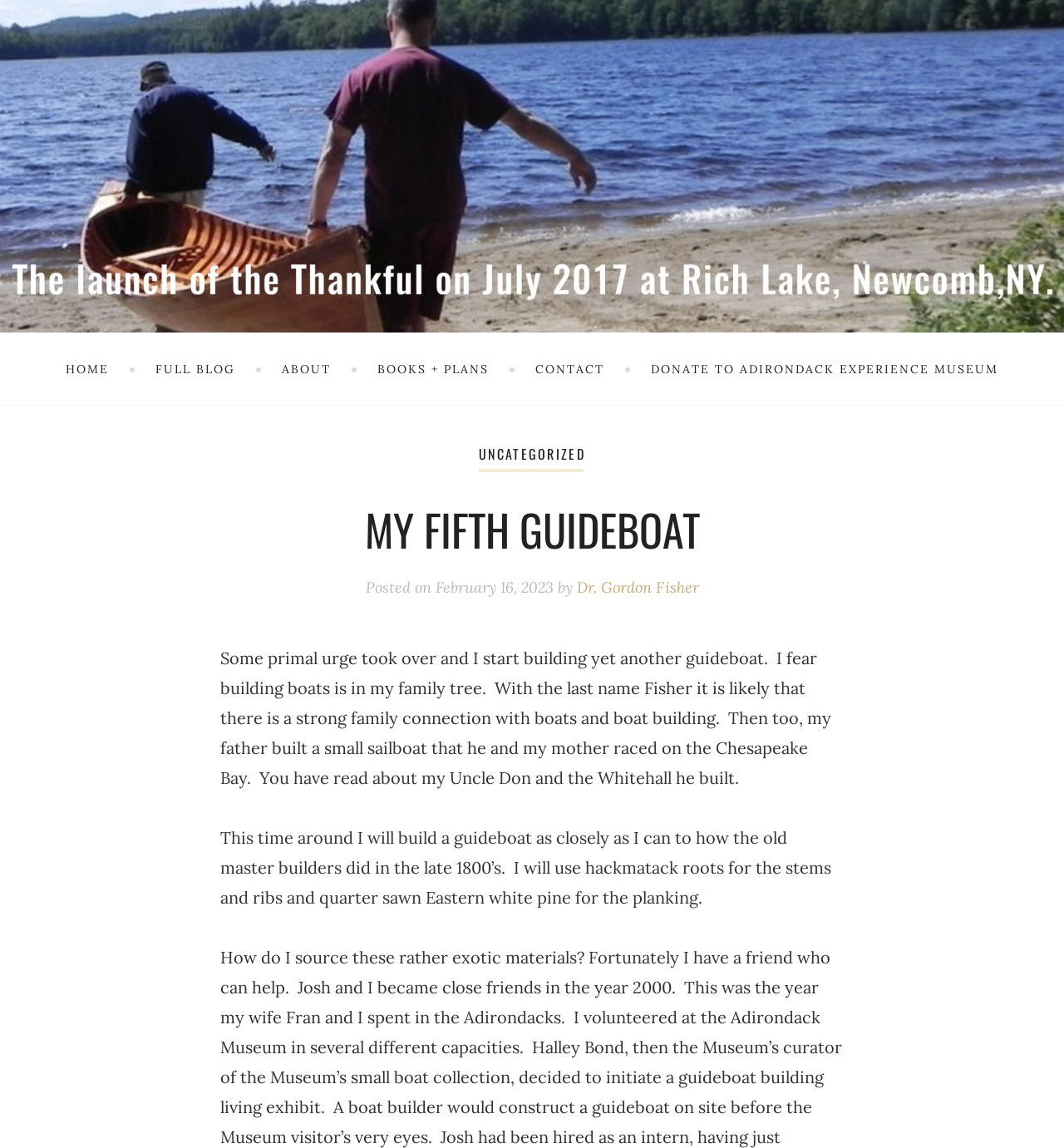What is the date of the latest article?
Please respond to the question with a detailed and well-explained answer.

I found the date of the latest article by looking at the 'Posted on' section, which is accompanied by the date 'February 16, 2023'.